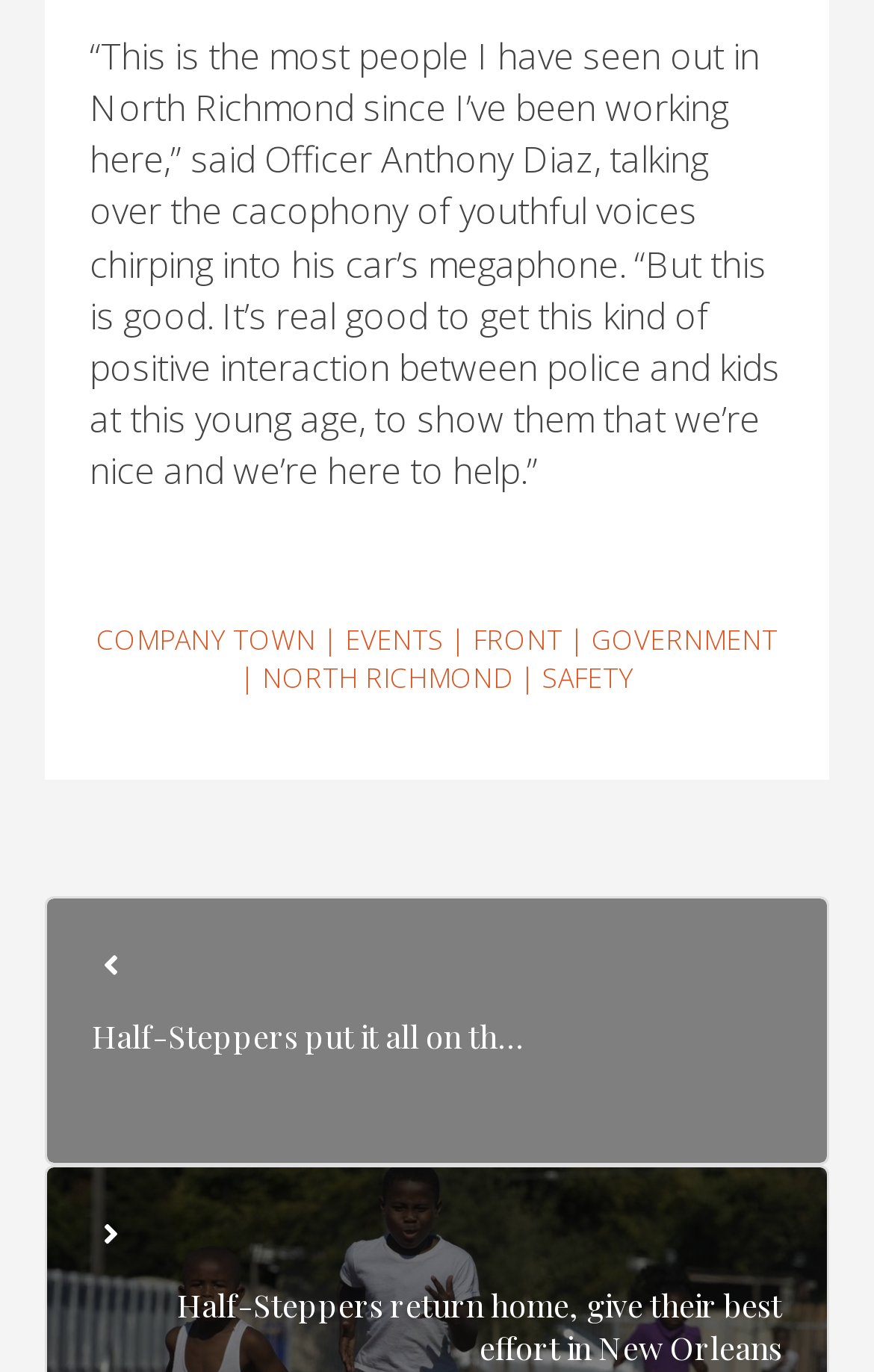Identify the bounding box coordinates for the region of the element that should be clicked to carry out the instruction: "Read about NORTH RICHMOND". The bounding box coordinates should be four float numbers between 0 and 1, i.e., [left, top, right, bottom].

[0.3, 0.481, 0.587, 0.508]